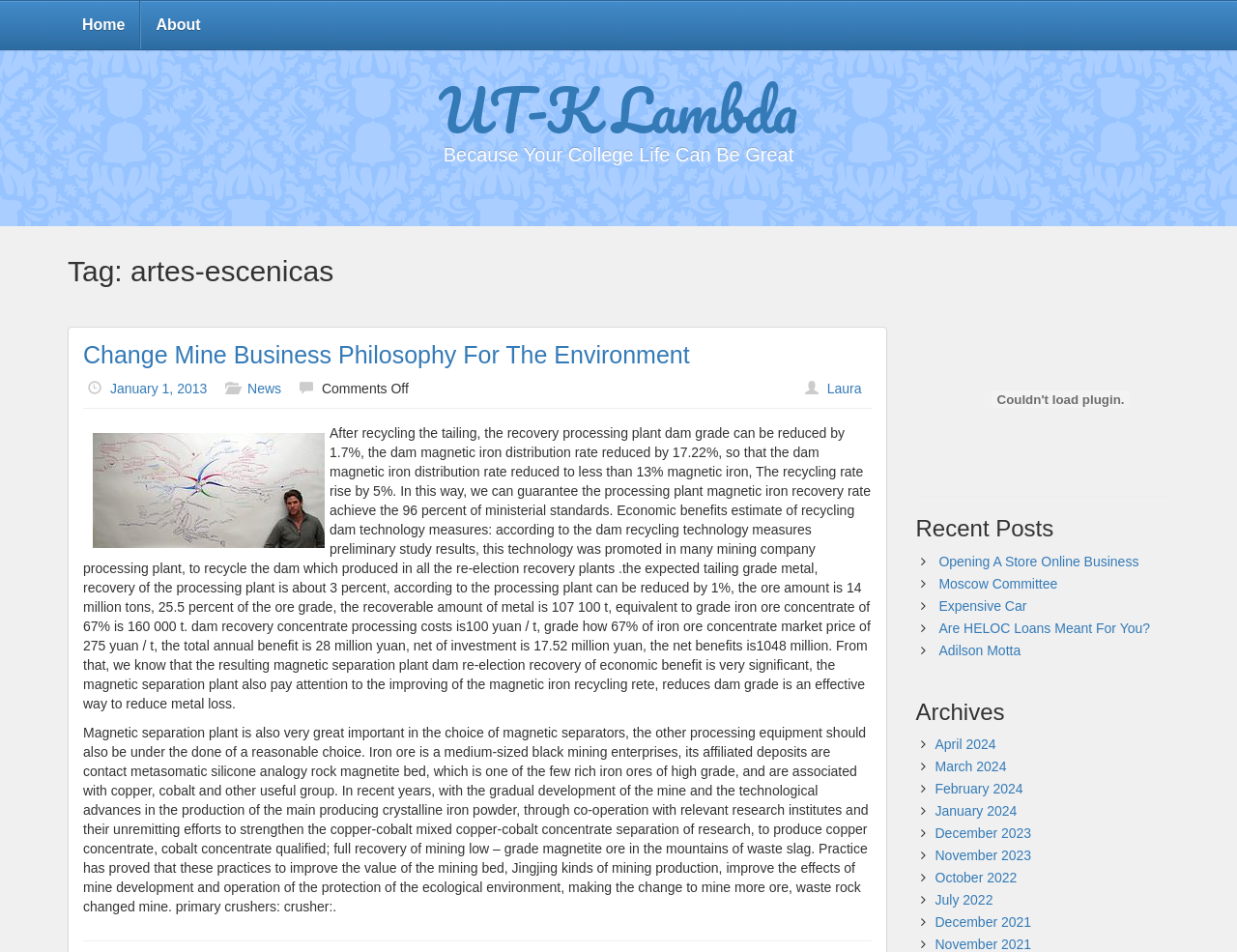Please give a concise answer to this question using a single word or phrase: 
How many recent posts are listed?

5